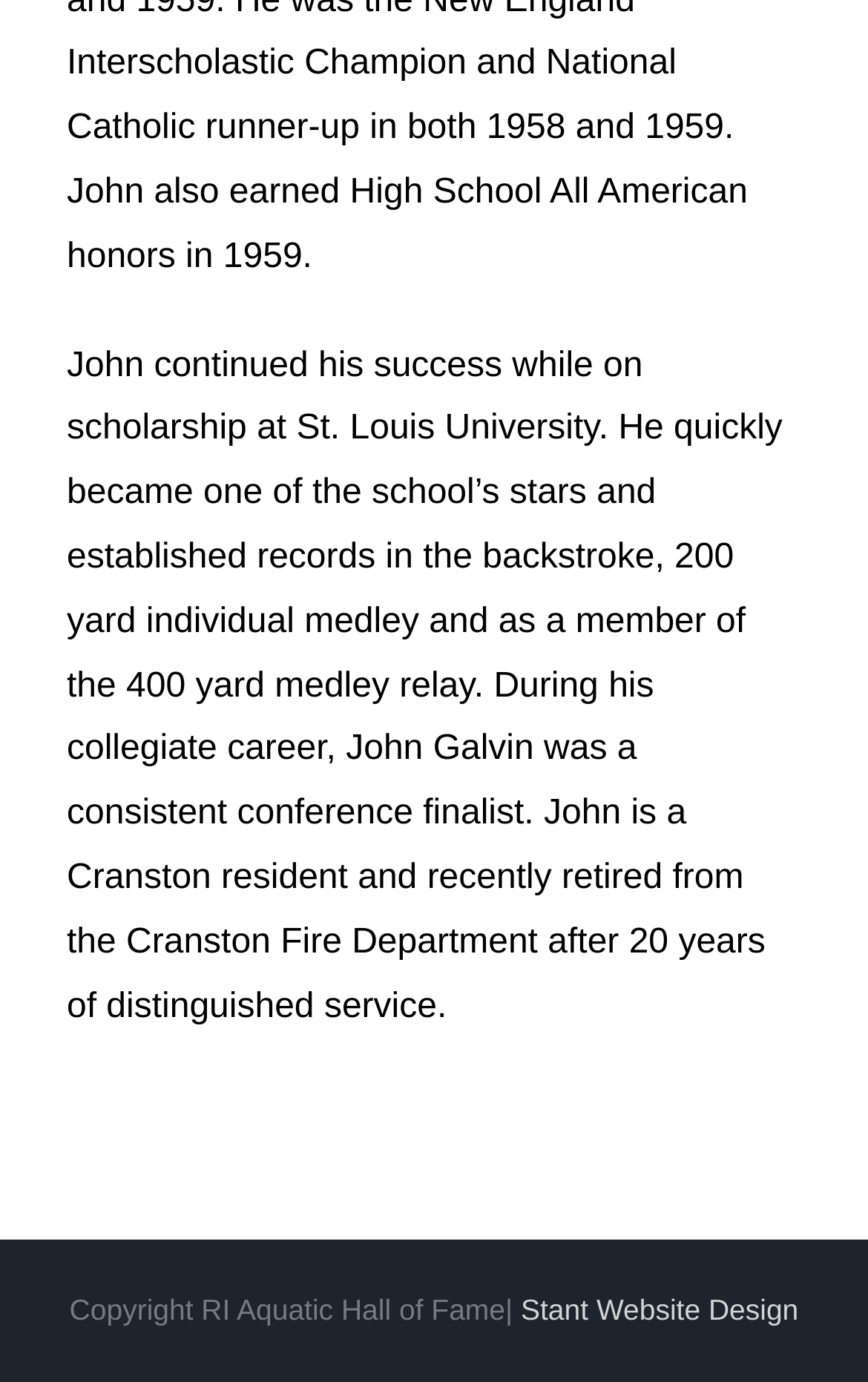Using the given description, provide the bounding box coordinates formatted as (top-left x, top-left y, bottom-right x, bottom-right y), with all values being floating point numbers between 0 and 1. Description: Stant Website Design

[0.6, 0.936, 0.92, 0.96]